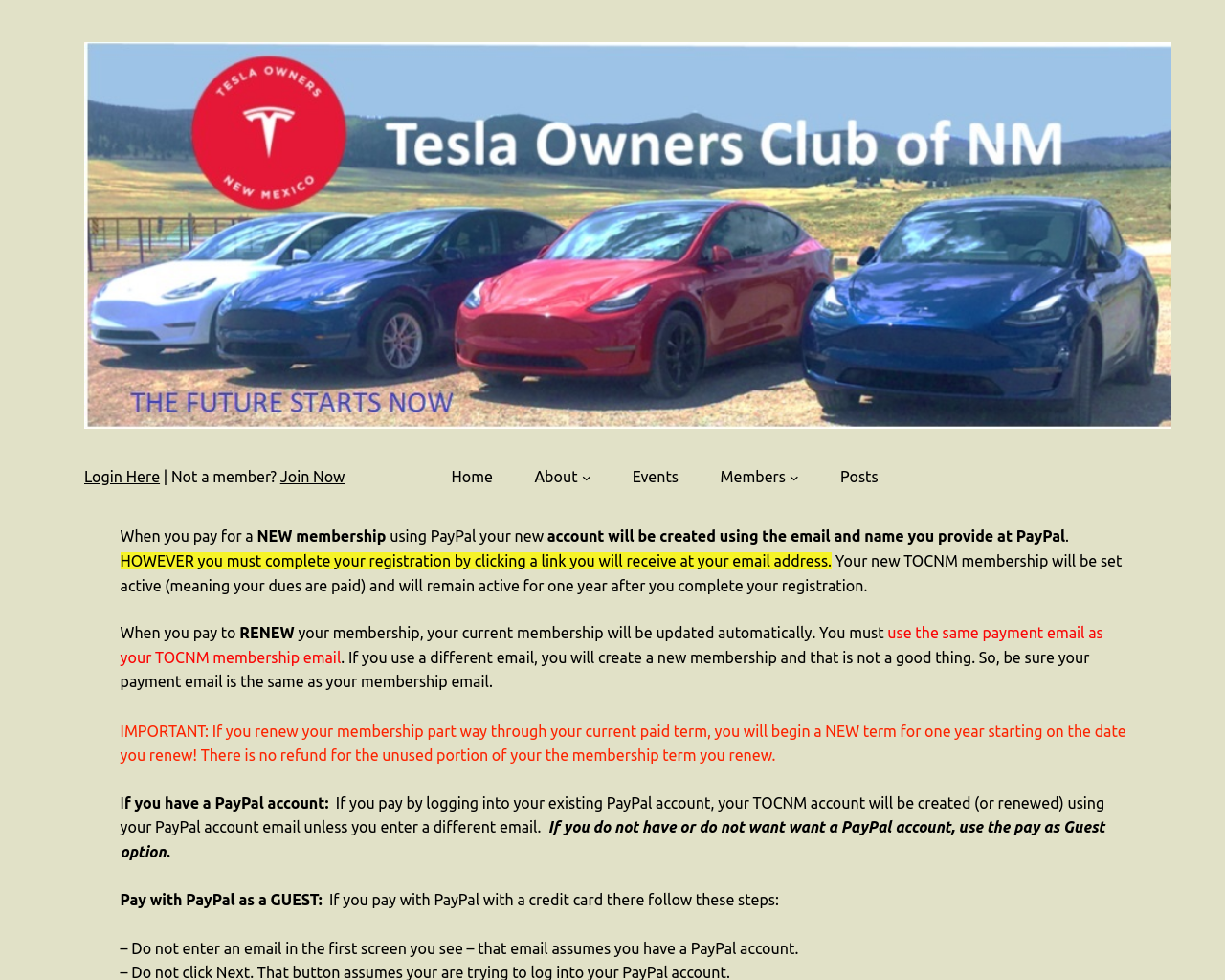Respond concisely with one word or phrase to the following query:
What option can you use if you do not have or do not want a PayPal account?

Pay as Guest